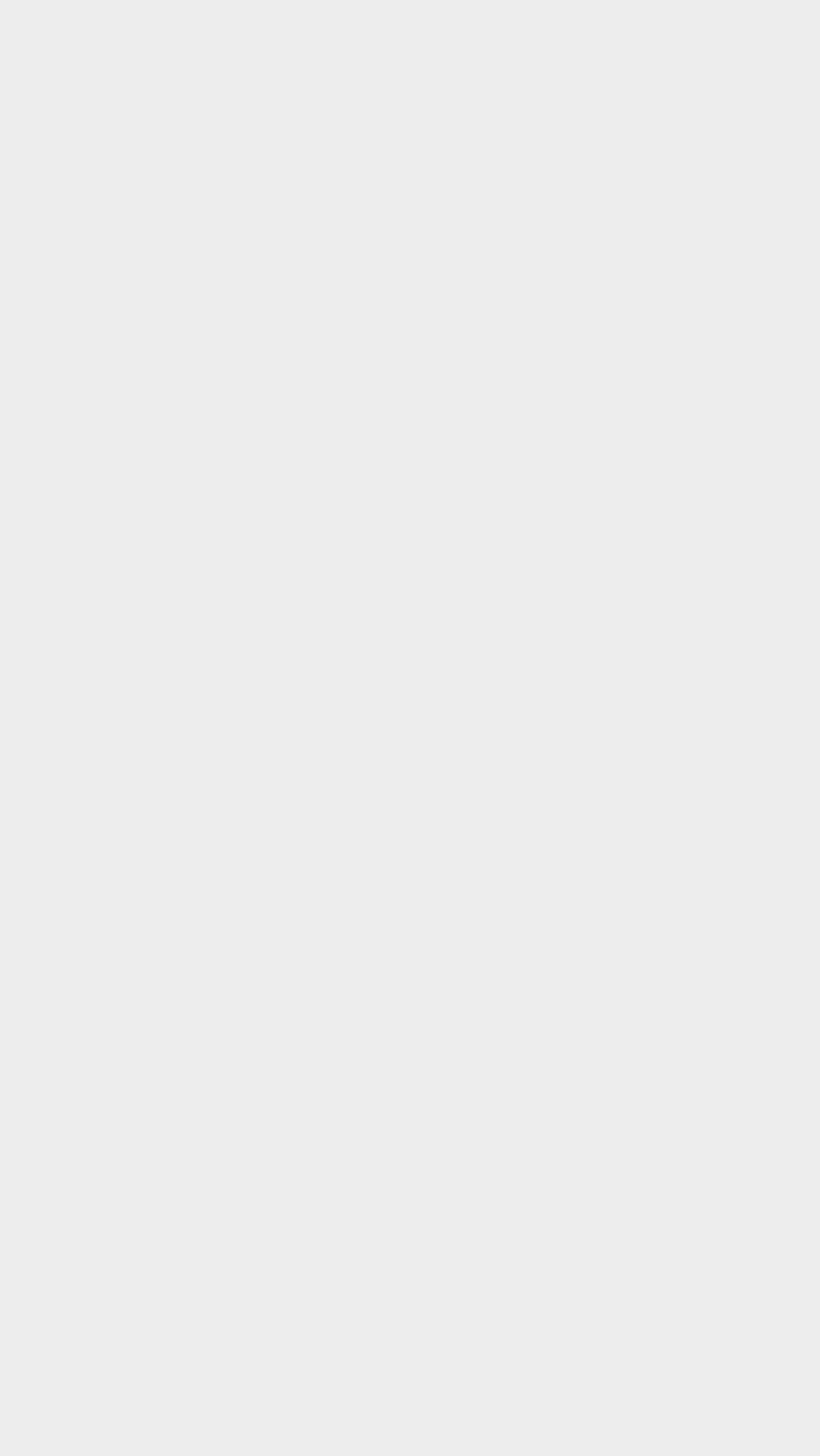Answer the question briefly using a single word or phrase: 
What is Bustakube?

Intentionally-vulnerable Kubernetes cluster